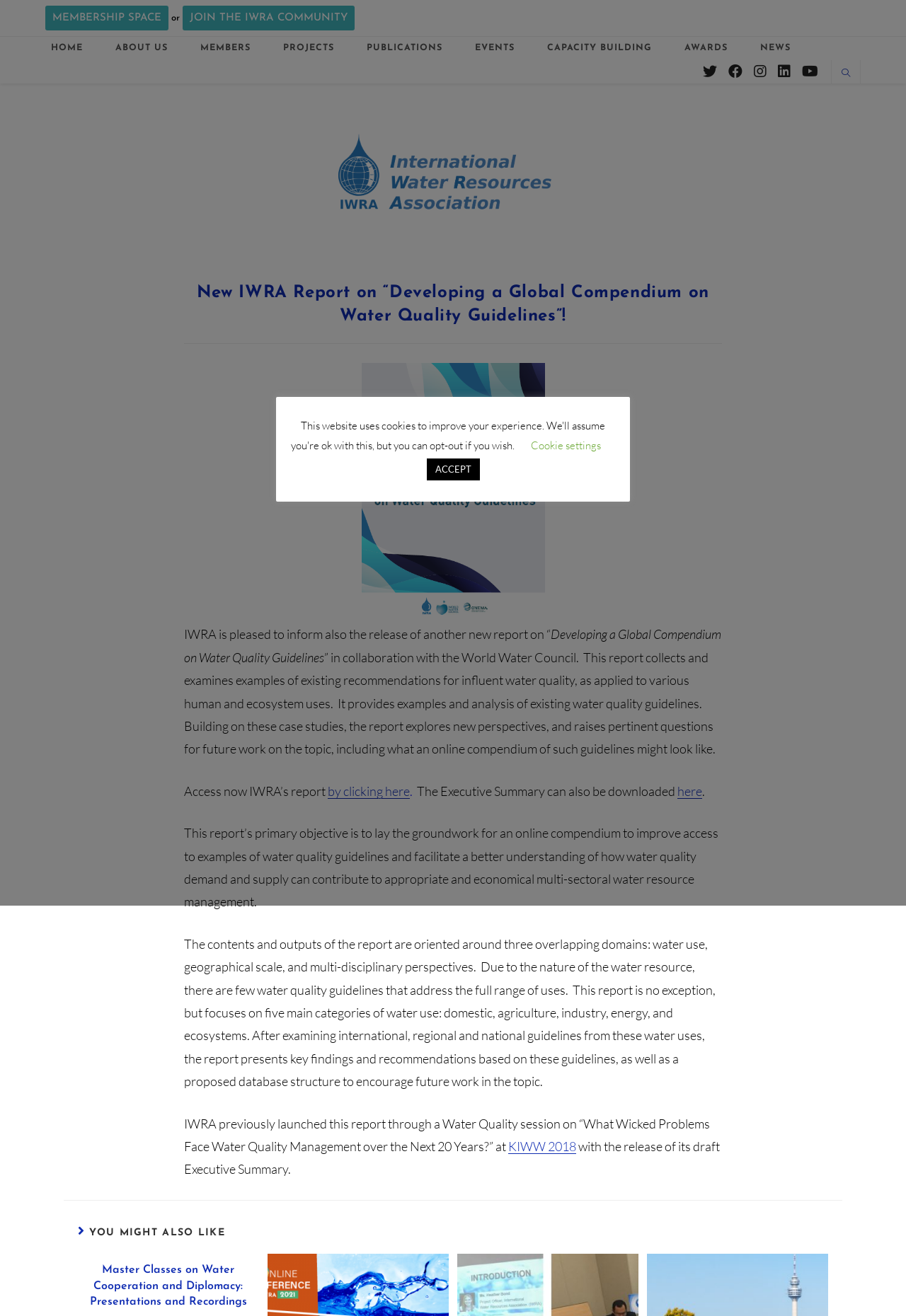Please identify the coordinates of the bounding box for the clickable region that will accomplish this instruction: "Enter a comment".

None